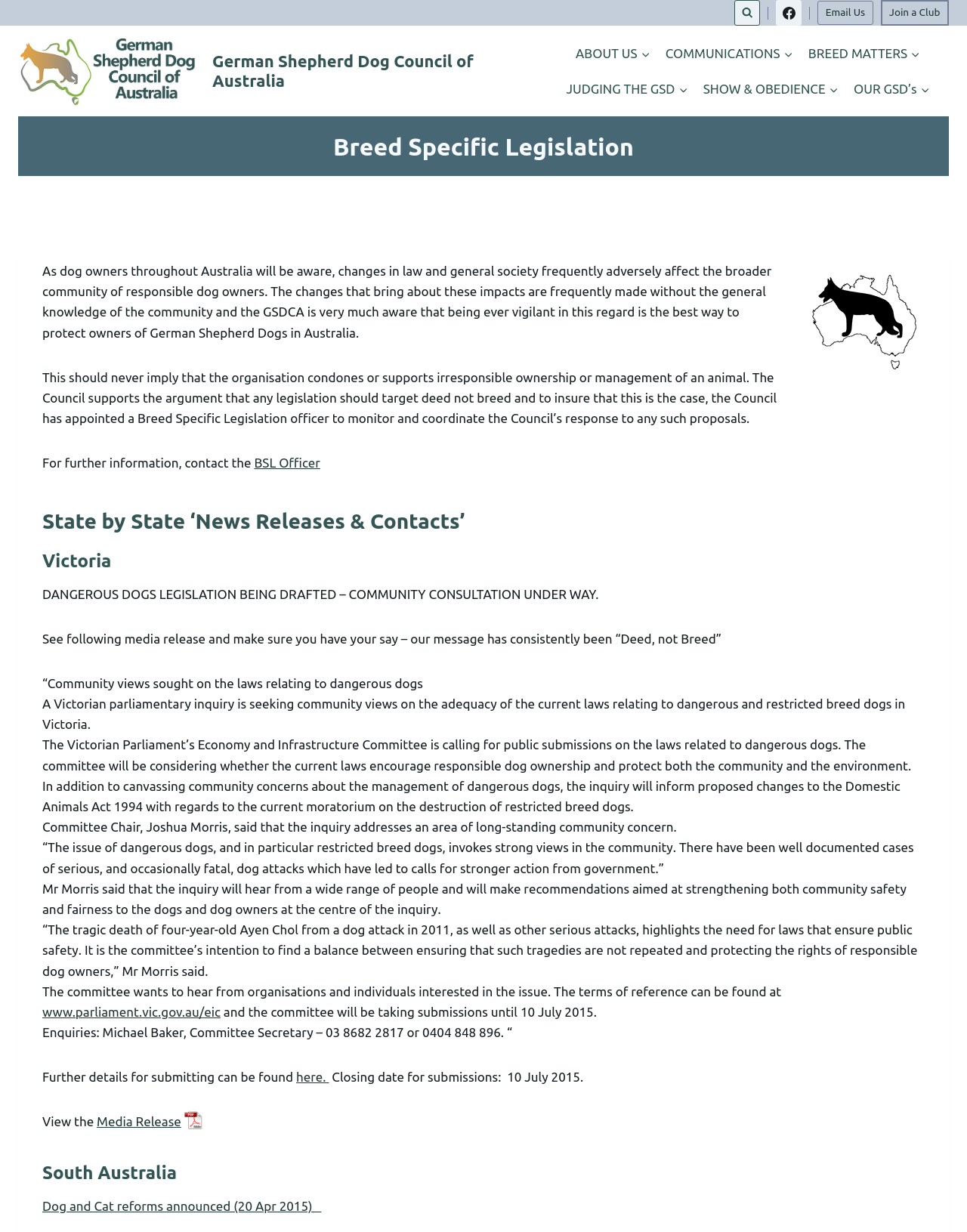What is the main topic of this webpage?
Give a detailed and exhaustive answer to the question.

Based on the webpage content, the main topic is Breed Specific Legislation, which is related to laws and regulations regarding dog breeds, specifically German Shepherd Dogs in Australia.